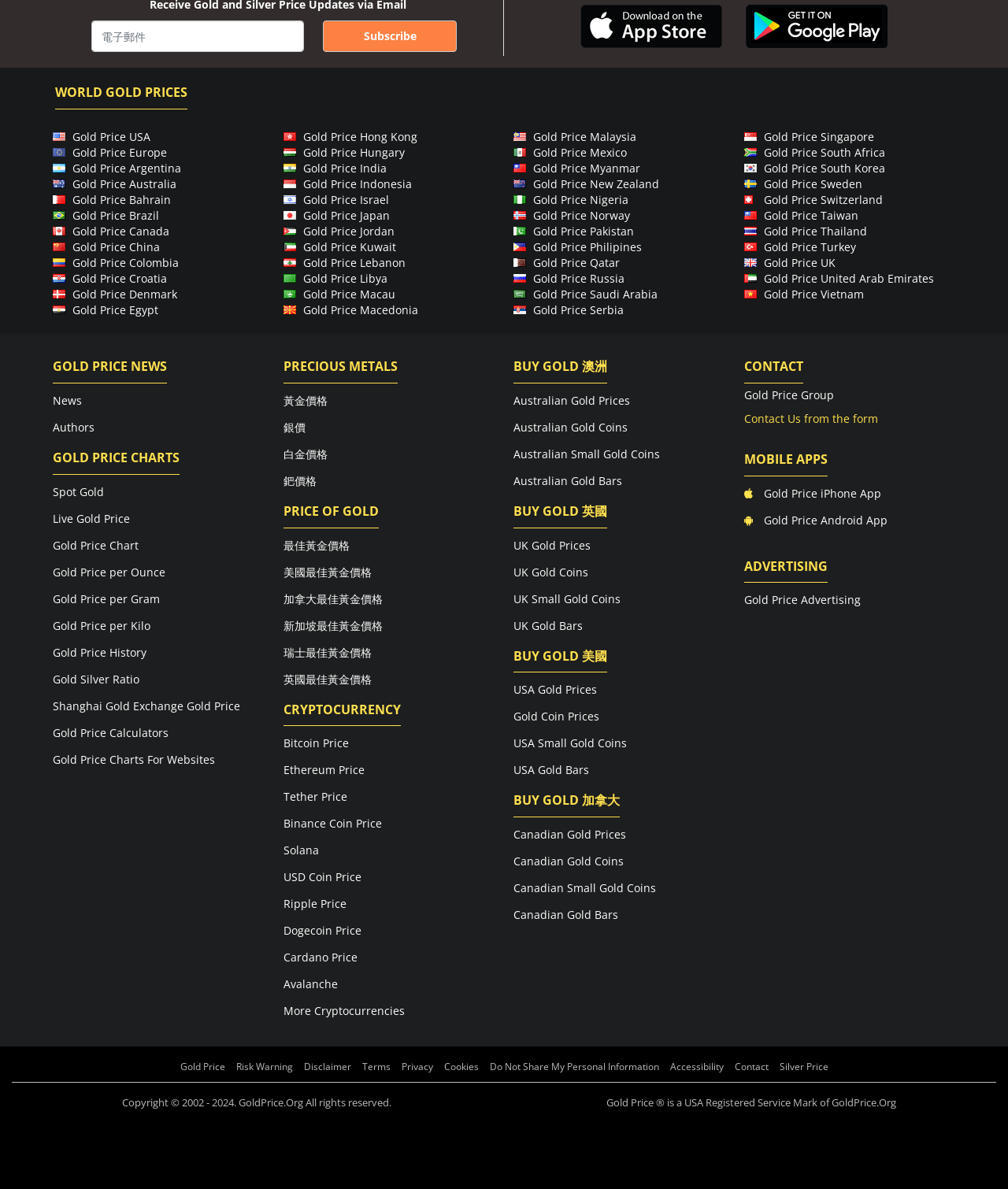Respond with a single word or phrase to the following question: What is the main subject of this webpage?

Gold prices